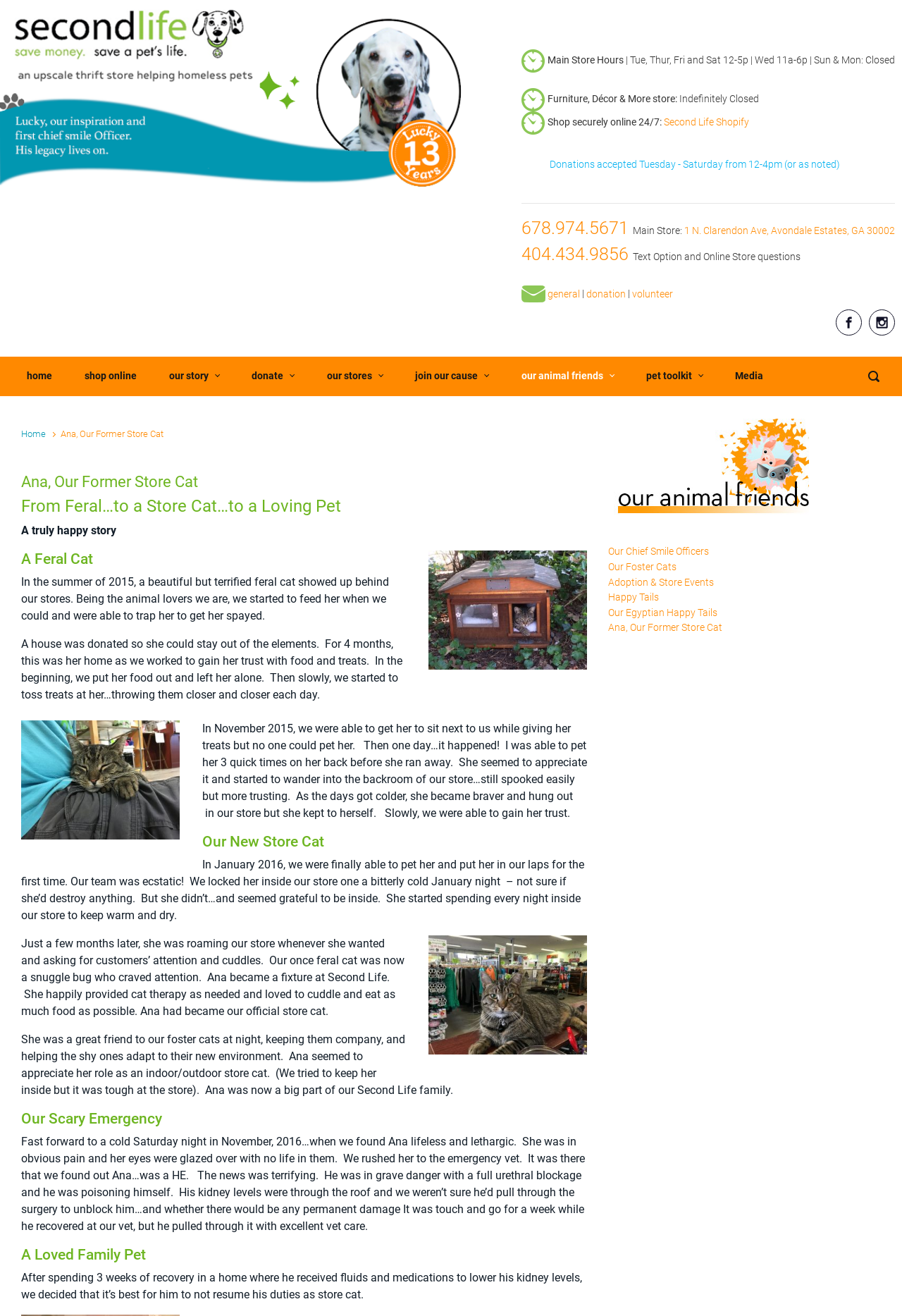Please mark the clickable region by giving the bounding box coordinates needed to complete this instruction: "Call the main store".

[0.578, 0.164, 0.702, 0.182]